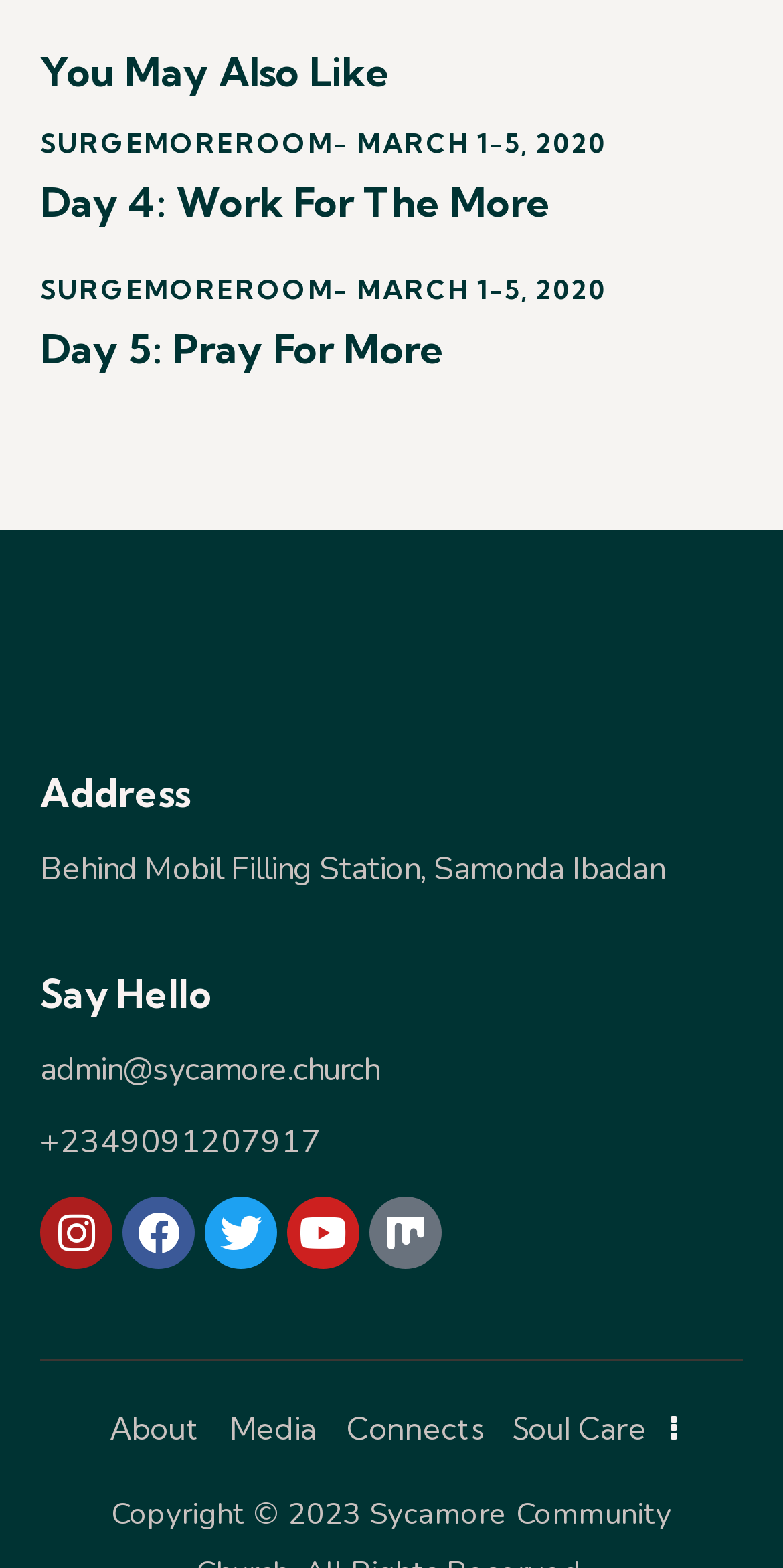Respond to the question below with a concise word or phrase:
What is the phone number of the church?

+2349091207917